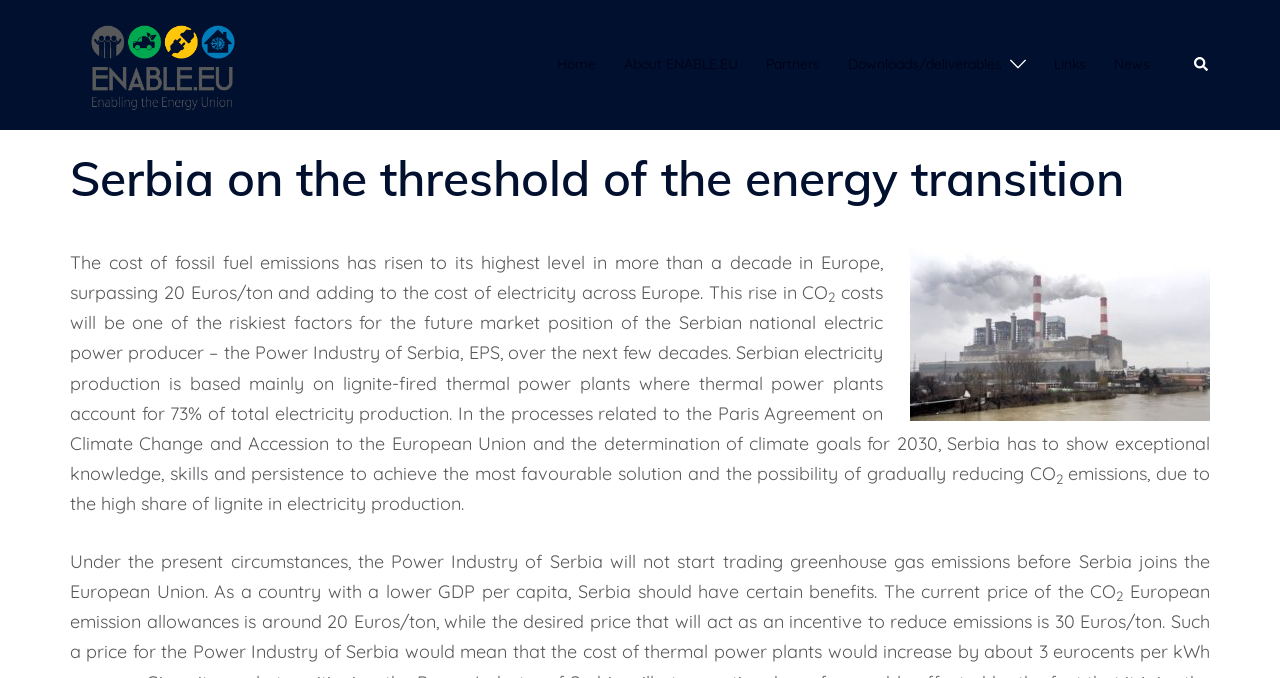Please provide the bounding box coordinate of the region that matches the element description: Home. Coordinates should be in the format (top-left x, top-left y, bottom-right x, bottom-right y) and all values should be between 0 and 1.

[0.435, 0.079, 0.466, 0.113]